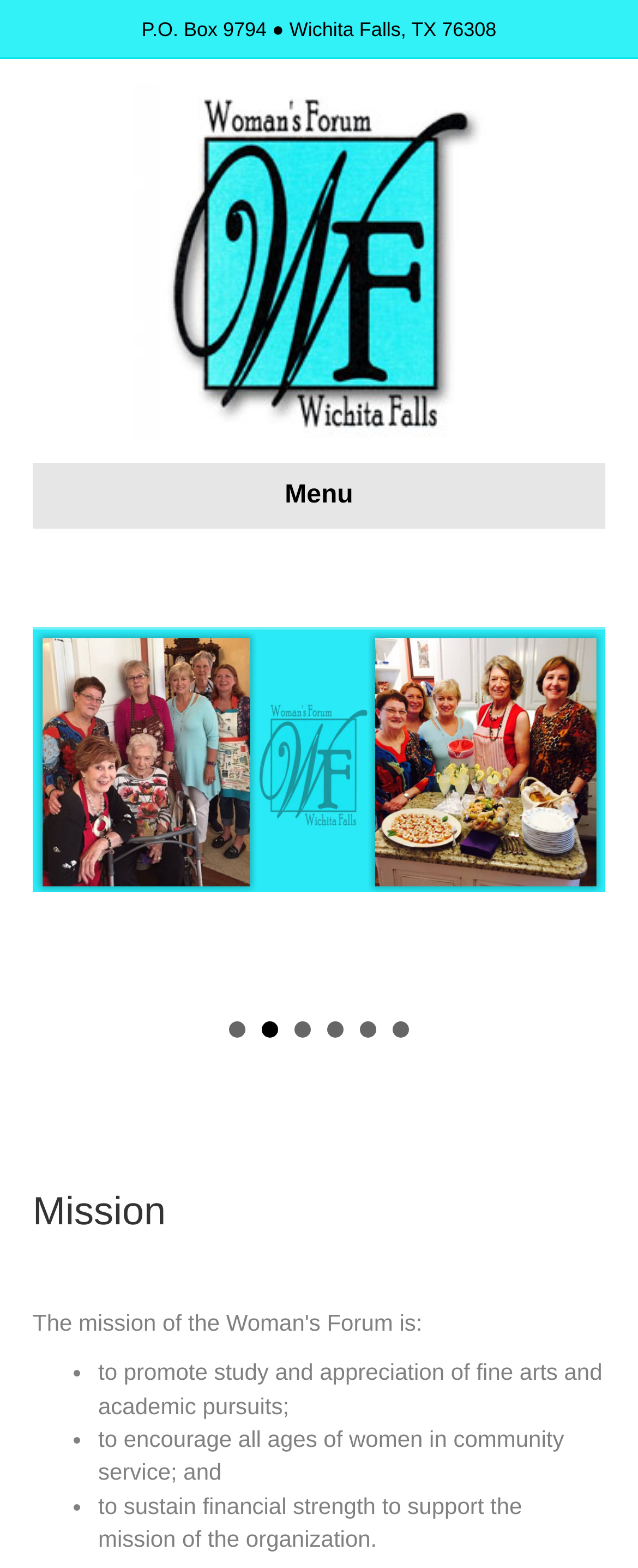Find the bounding box coordinates for the area that must be clicked to perform this action: "Click the menu button".

[0.051, 0.295, 0.949, 0.338]